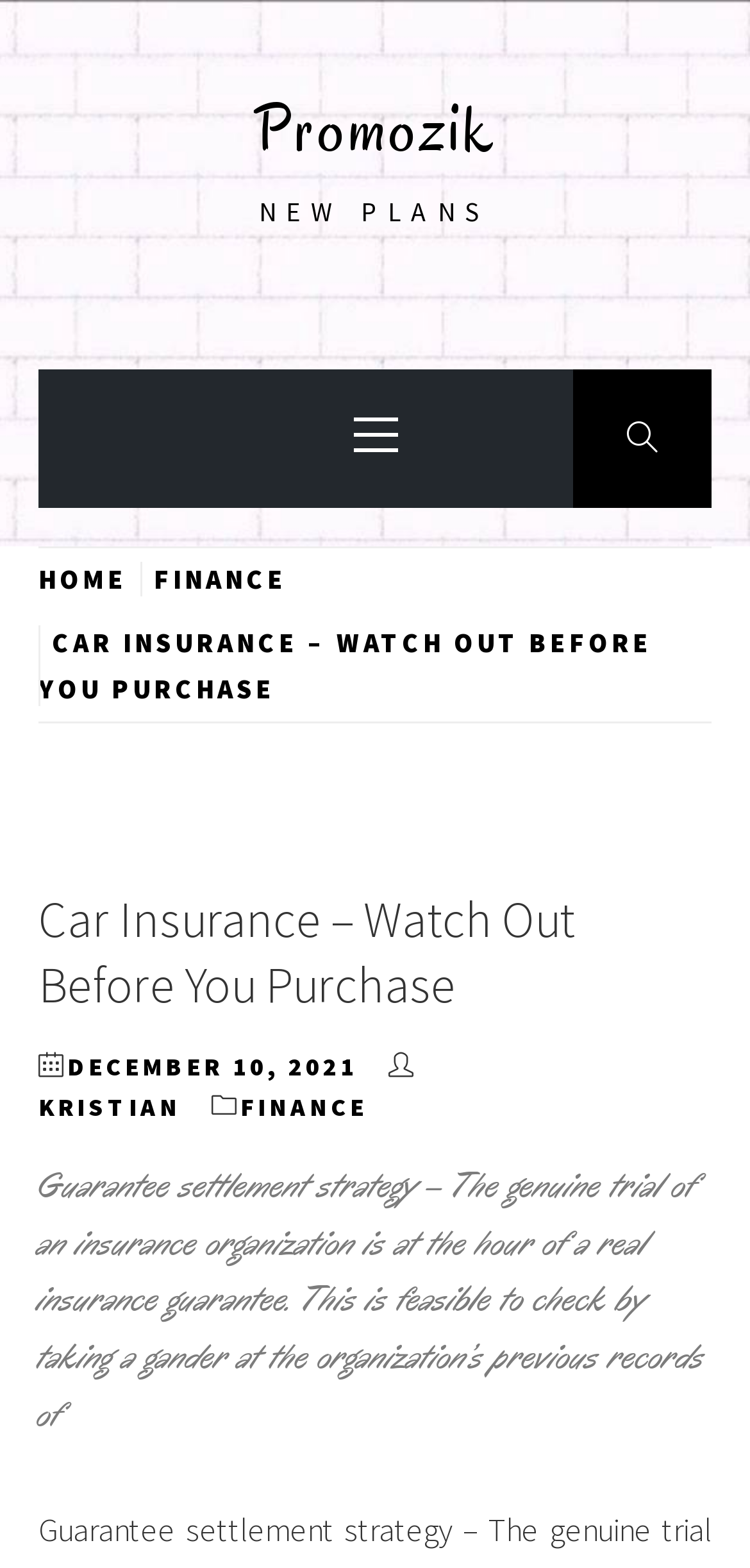Please find the bounding box coordinates of the element that needs to be clicked to perform the following instruction: "Read the article published on DECEMBER 10, 2021". The bounding box coordinates should be four float numbers between 0 and 1, represented as [left, top, right, bottom].

[0.09, 0.669, 0.477, 0.69]